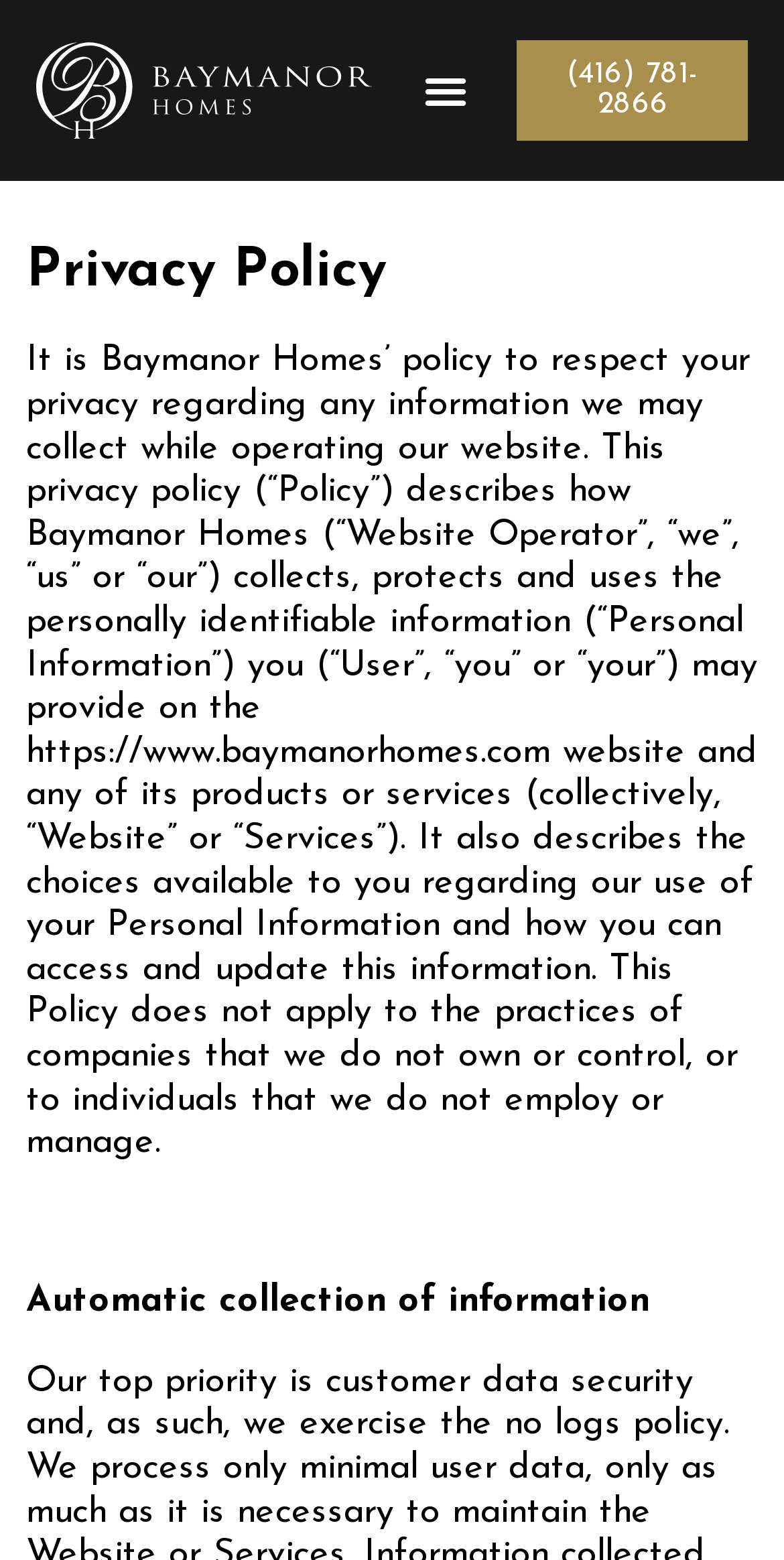Determine the bounding box coordinates for the UI element described. Format the coordinates as (top-left x, top-left y, bottom-right x, bottom-right y) and ensure all values are between 0 and 1. Element description: alt="Baymanor Homes Logo"

[0.046, 0.026, 0.474, 0.089]